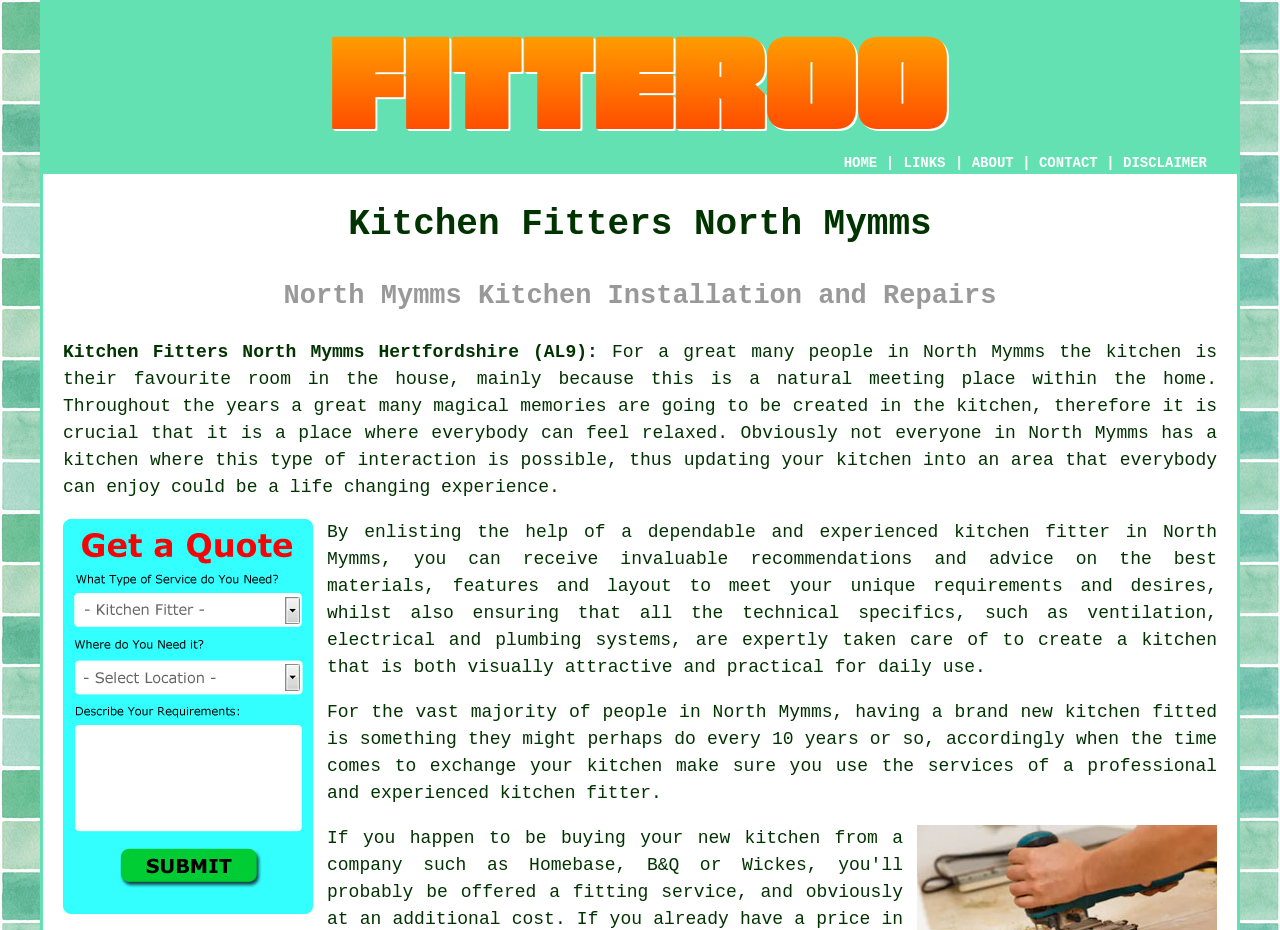Locate the bounding box coordinates of the element I should click to achieve the following instruction: "Click the HOME link".

[0.659, 0.167, 0.685, 0.184]